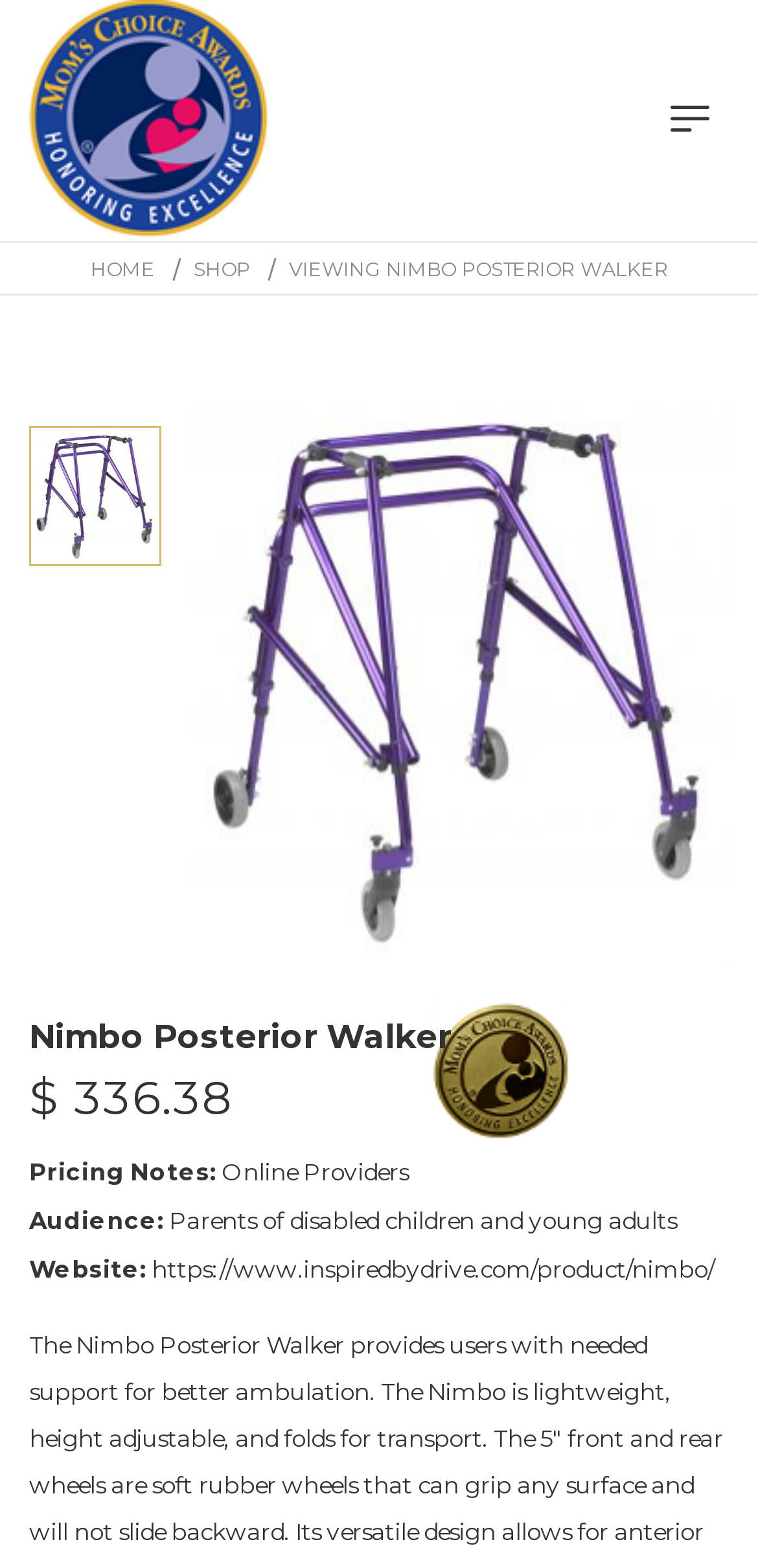Determine the bounding box coordinates of the UI element described by: "Home".

[0.119, 0.164, 0.204, 0.18]